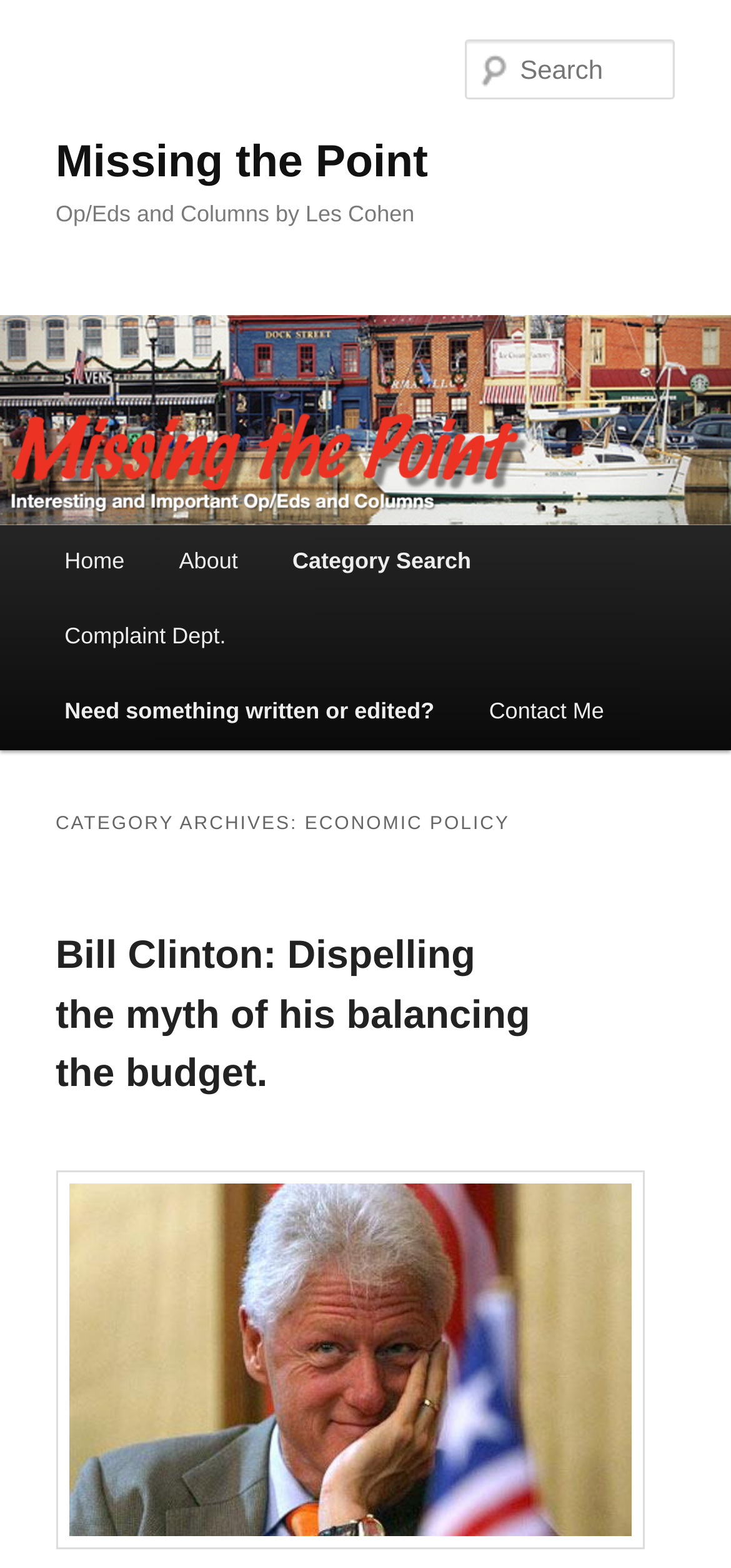What is the category of the archives?
Please provide a comprehensive answer based on the details in the screenshot.

The category of the archives is mentioned in the heading 'CATEGORY ARCHIVES: ECONOMIC POLICY', which is located in the middle of the webpage, indicating that the archives are categorized under Economic Policy.